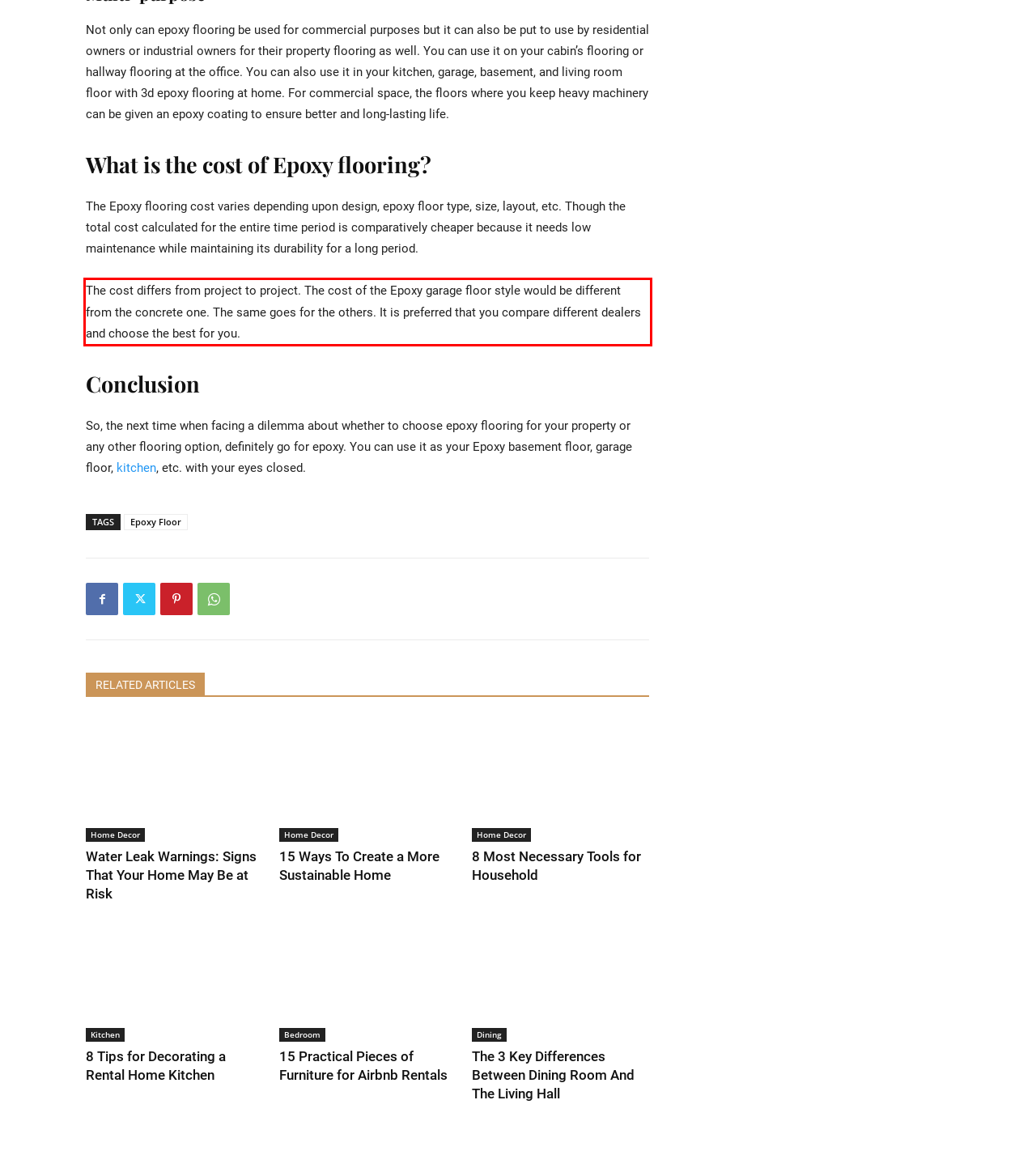From the provided screenshot, extract the text content that is enclosed within the red bounding box.

The cost differs from project to project. The cost of the Epoxy garage floor style would be different from the concrete one. The same goes for the others. It is preferred that you compare different dealers and choose the best for you.